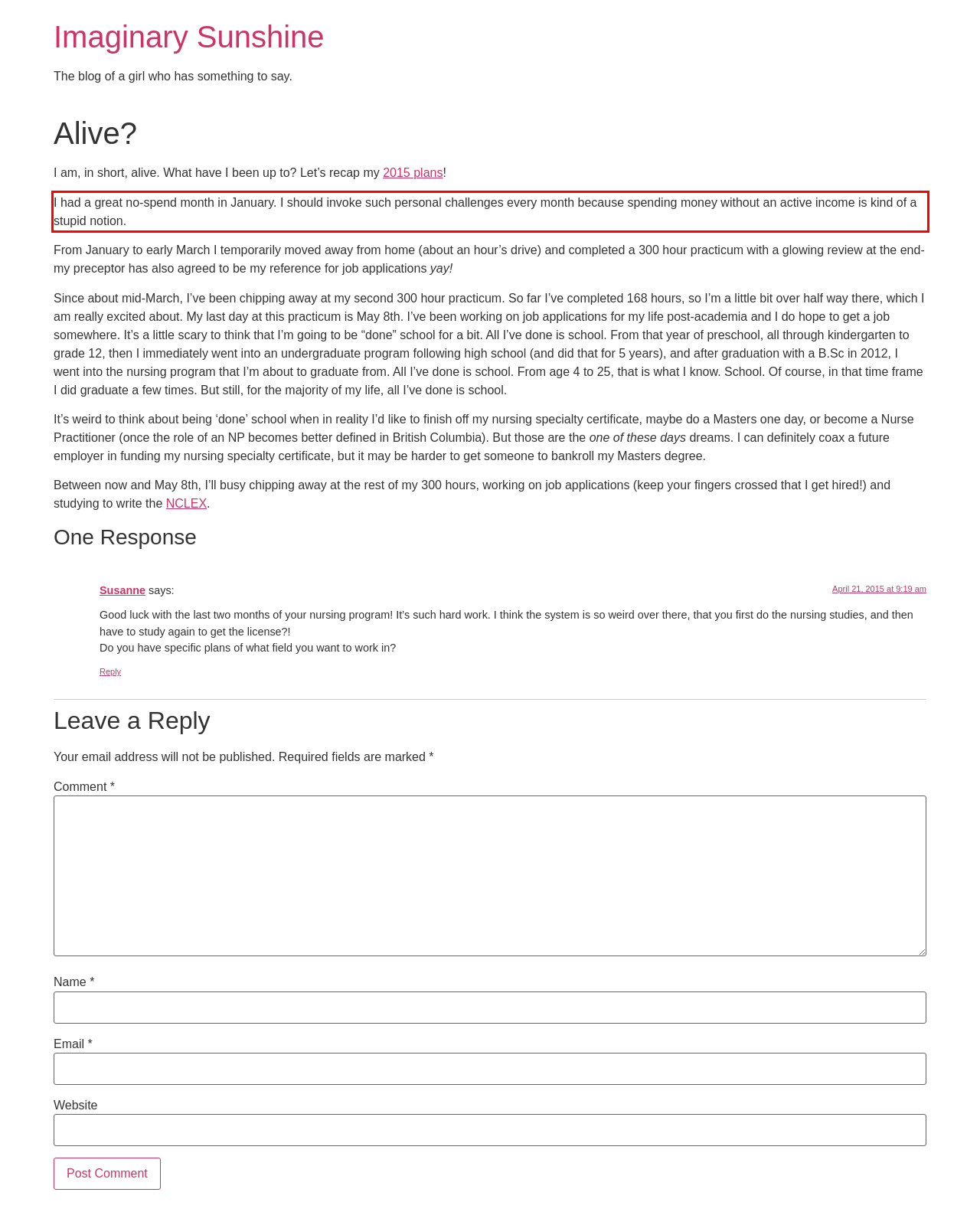Your task is to recognize and extract the text content from the UI element enclosed in the red bounding box on the webpage screenshot.

I had a great no-spend month in January. I should invoke such personal challenges every month because spending money without an active income is kind of a stupid notion.